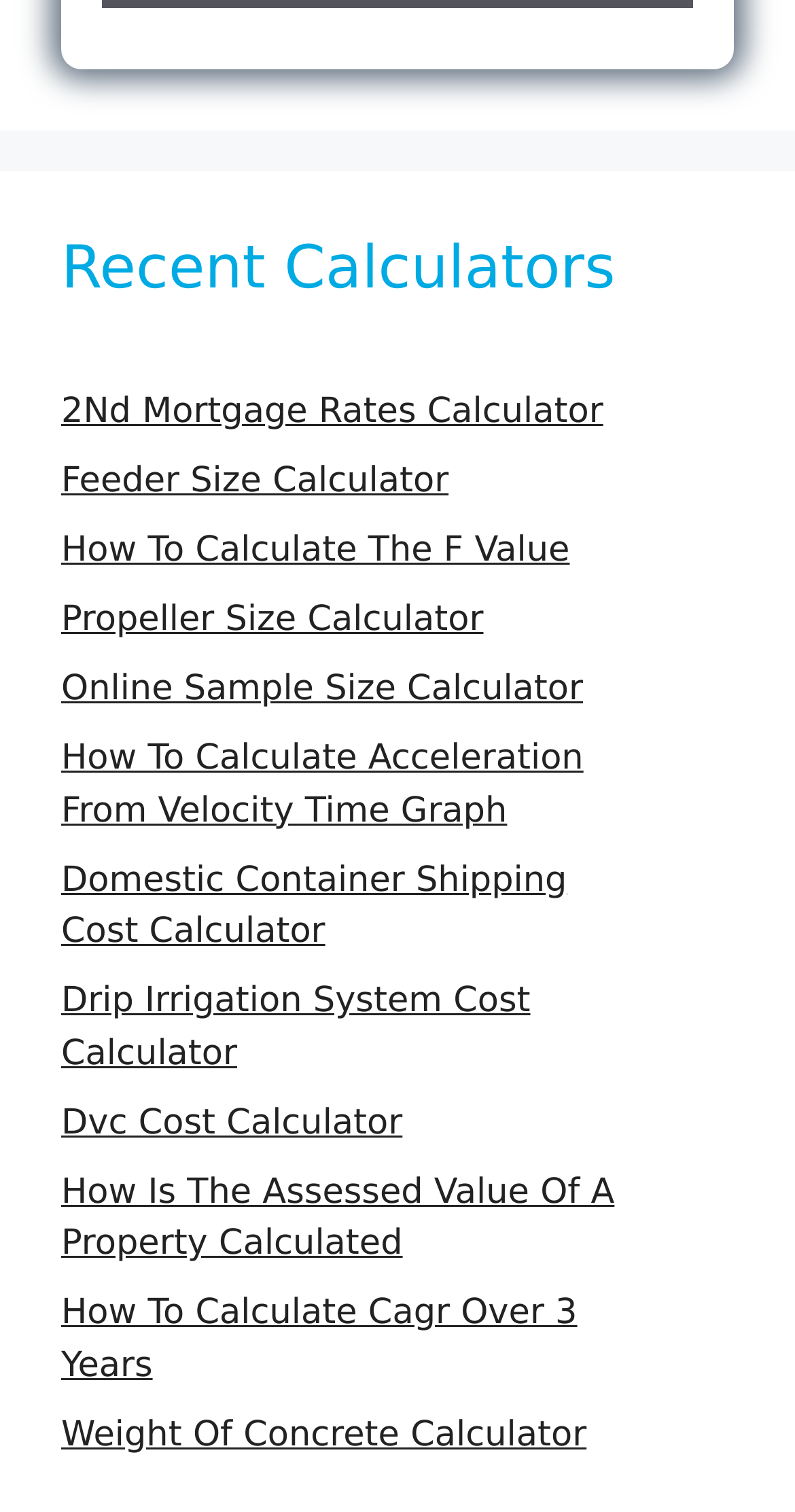Utilize the information from the image to answer the question in detail:
What is the topic of the calculator at the bottom?

The topic of the calculator at the bottom is 'Weight Of Concrete' which can be found in the link with the bounding box coordinates [0.077, 0.935, 0.738, 0.962].